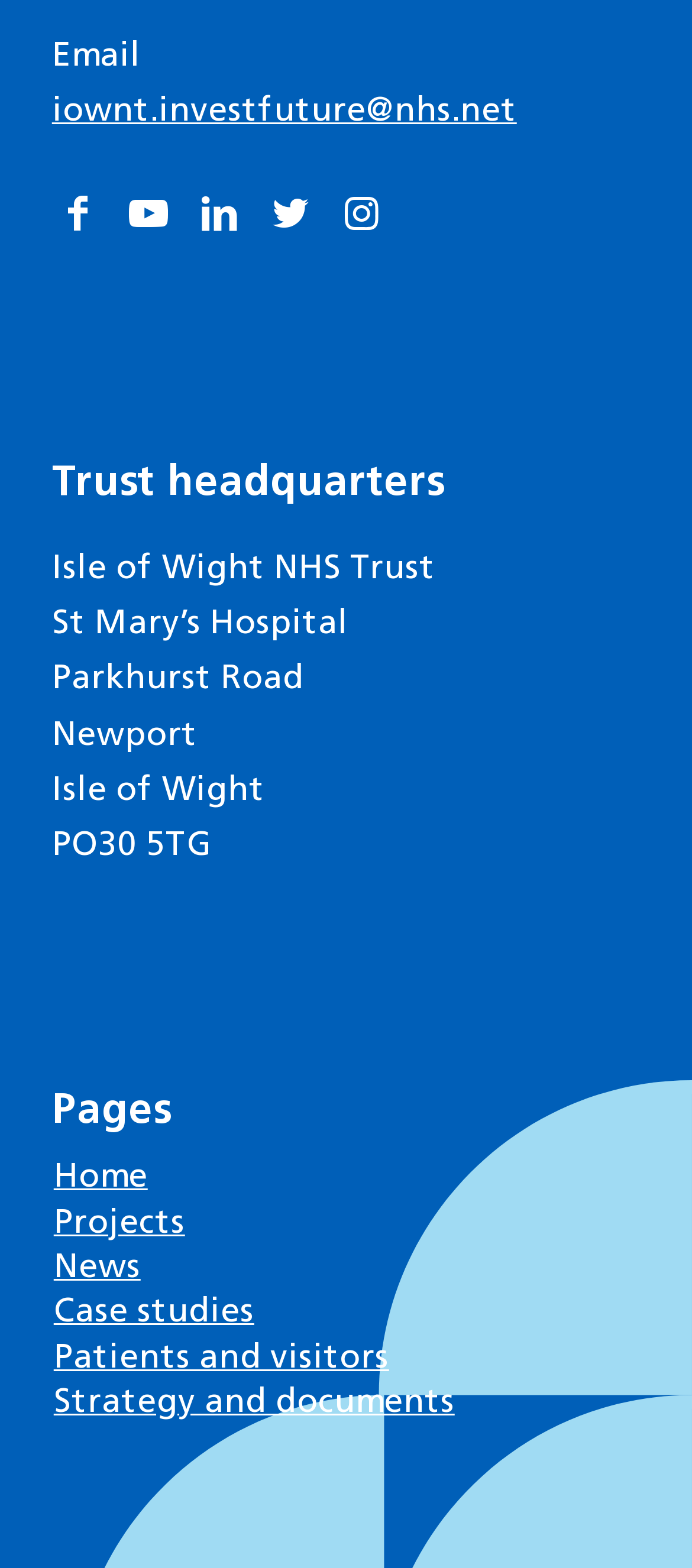Find the bounding box coordinates of the element you need to click on to perform this action: 'Go to the home page'. The coordinates should be represented by four float values between 0 and 1, in the format [left, top, right, bottom].

[0.075, 0.738, 0.925, 0.766]